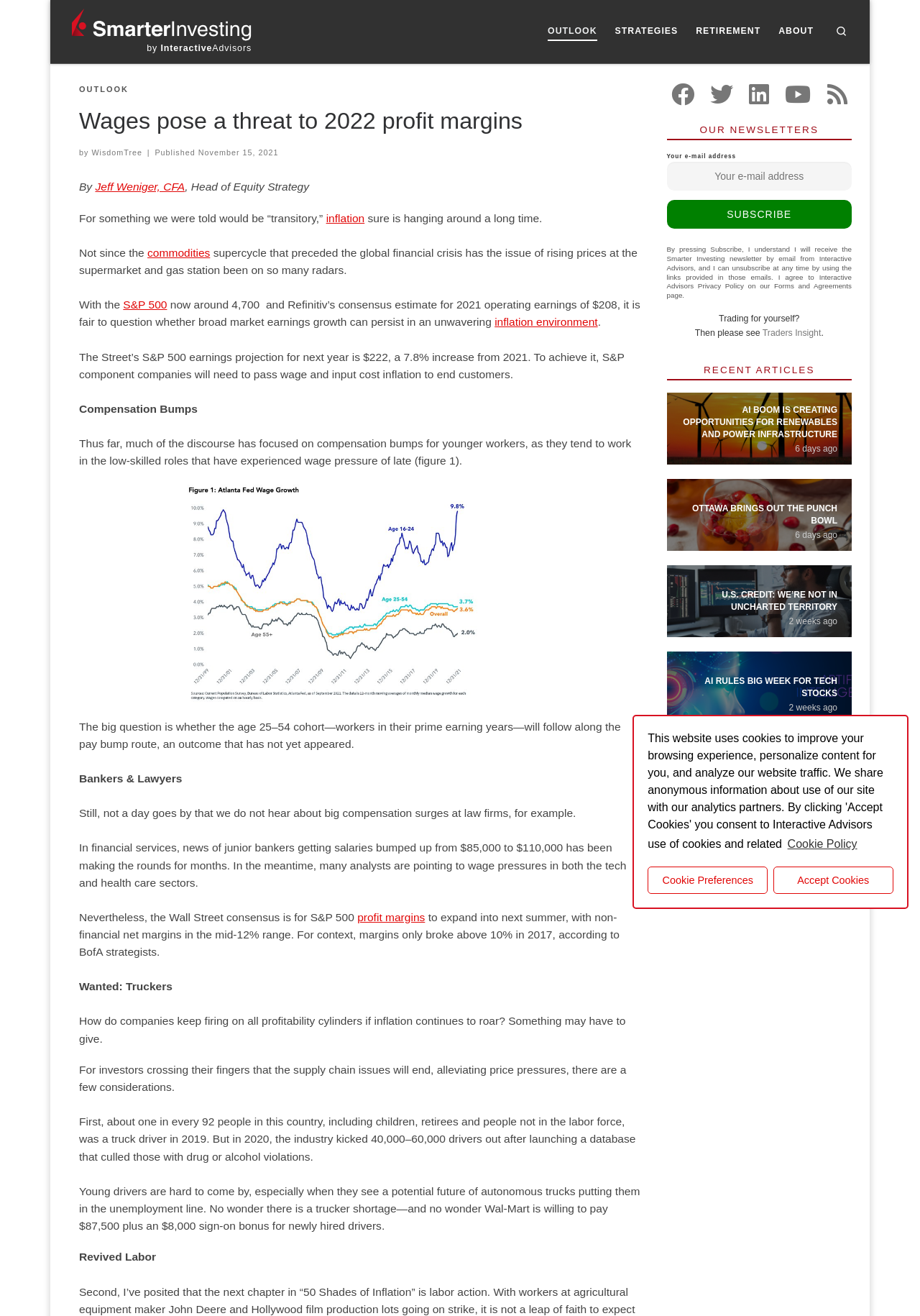Please identify the bounding box coordinates of the area that needs to be clicked to follow this instruction: "Search for something".

[0.896, 0.01, 0.934, 0.038]